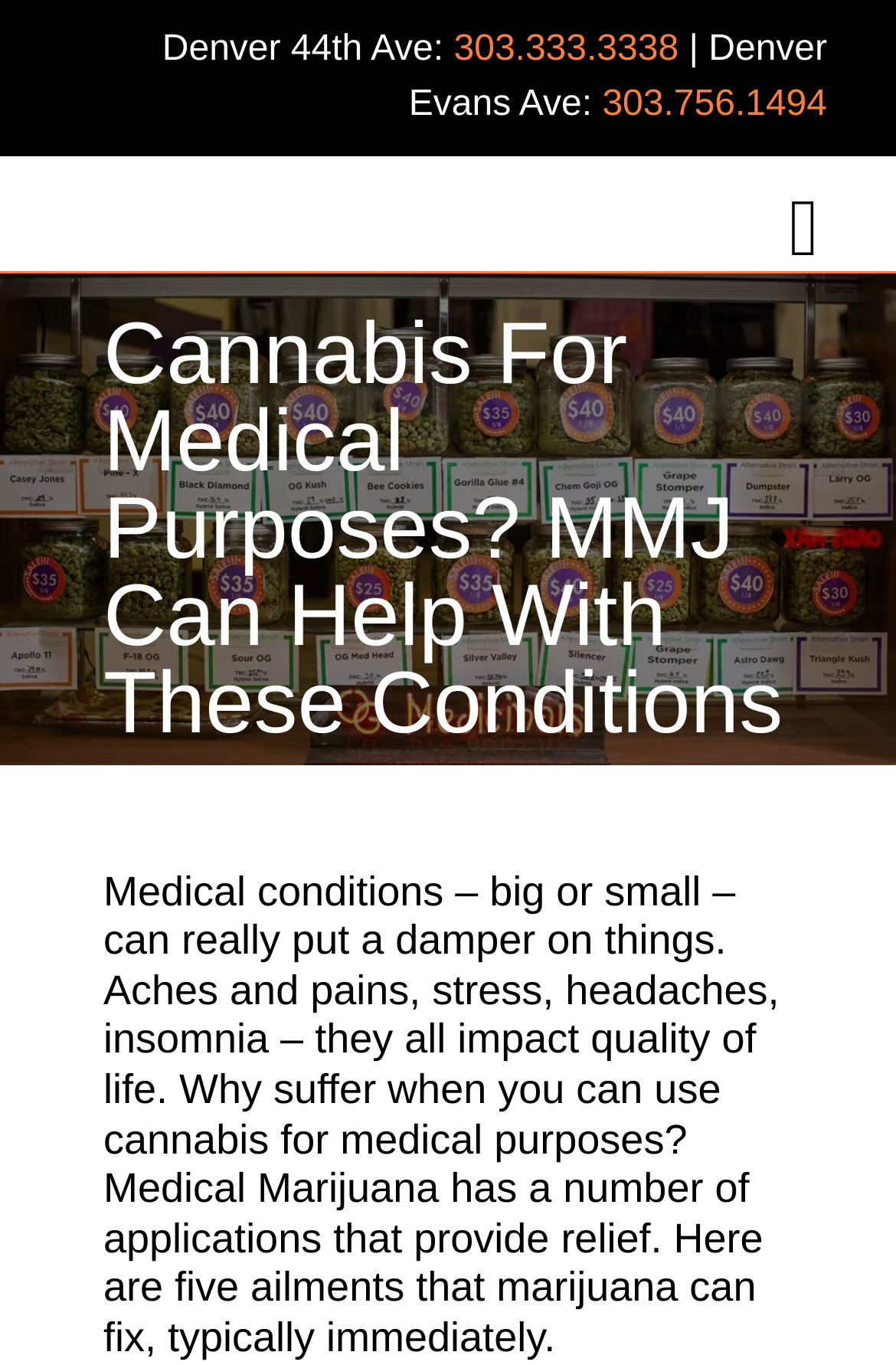Create an in-depth description of the webpage, covering main sections.

The webpage appears to be about the use of cannabis for medical purposes. At the top left of the page, there is a section with two addresses and phone numbers, "Denver 44th Ave:" and "303.333.3338", and "Denver Evans Ave:" and "303.756.1494", respectively. 

To the right of this section, there is an "Open Menu" button. Below this top section, there is a large heading that reads "Cannabis For Medical Purposes? MMJ Can Help With These Conditions". 

Underneath the heading, there is a date "March 1, 2019". The main content of the page is a paragraph of text that discusses how medical conditions can negatively impact quality of life and how medical marijuana can provide relief. The text mentions specific ailments such as aches and pains, stress, headaches, and insomnia, and claims that marijuana can fix these issues immediately.